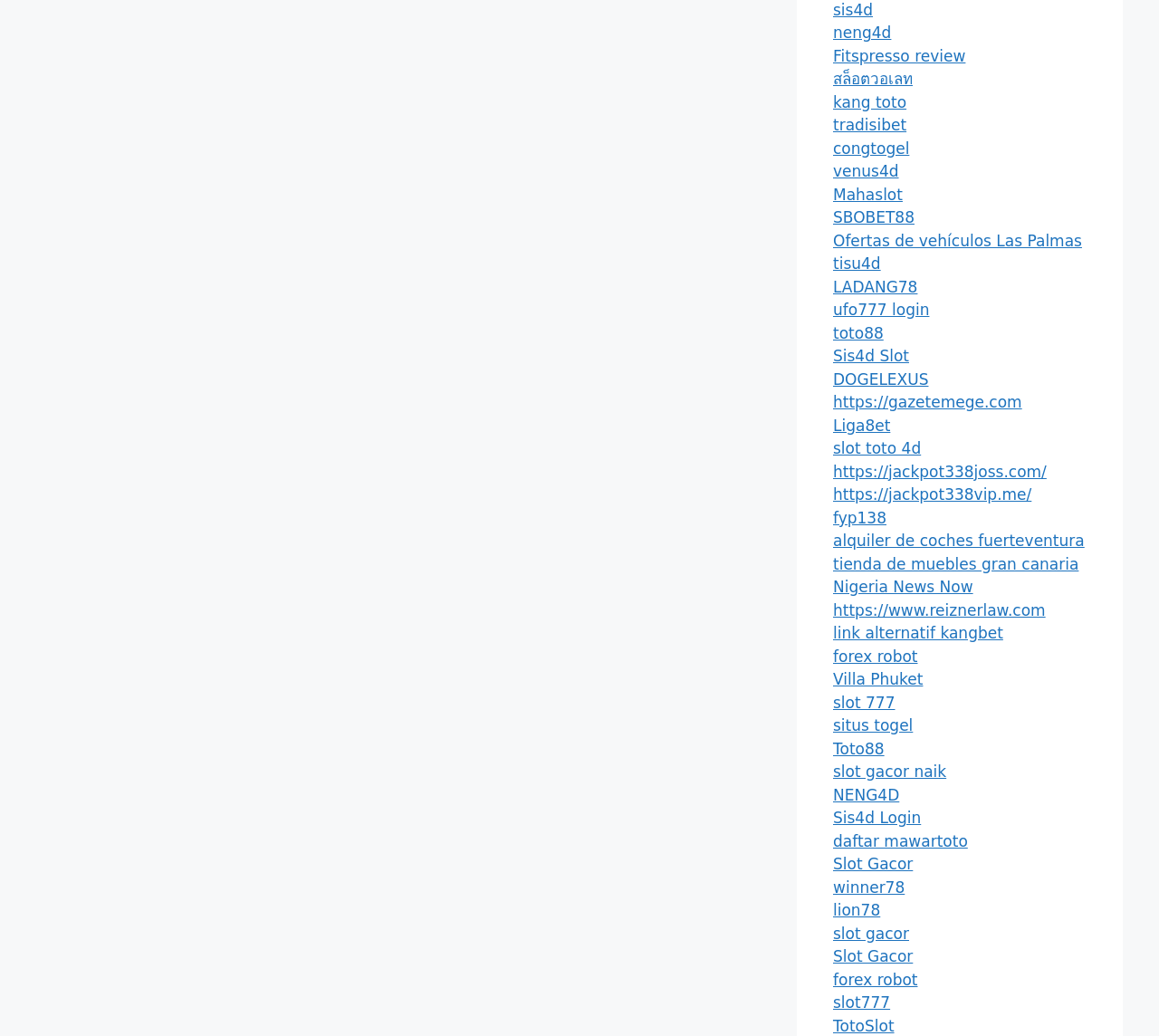Please determine the bounding box coordinates of the element's region to click in order to carry out the following instruction: "Login to ufo777". The coordinates should be four float numbers between 0 and 1, i.e., [left, top, right, bottom].

[0.719, 0.29, 0.802, 0.308]